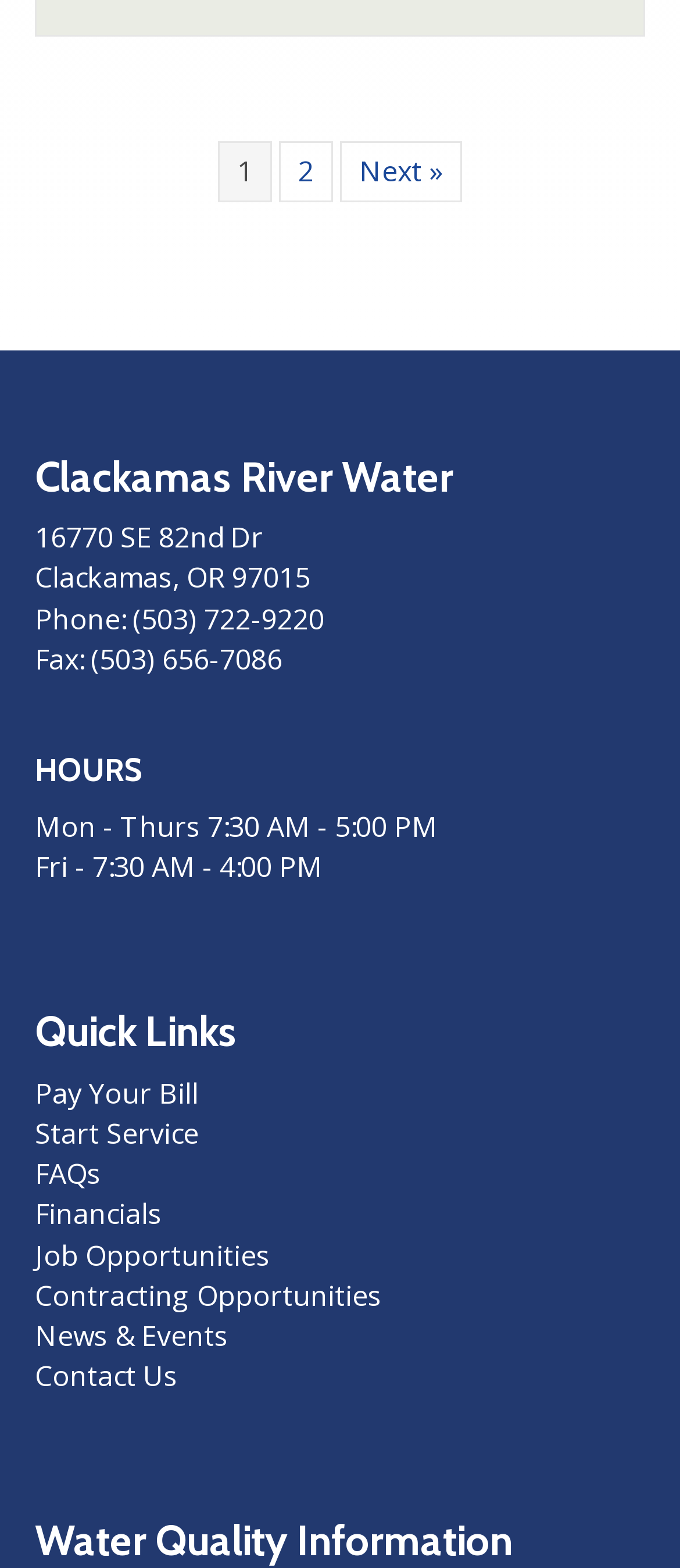Find the bounding box coordinates for the area that should be clicked to accomplish the instruction: "View 'Water Quality Information'".

[0.051, 0.969, 0.949, 0.998]